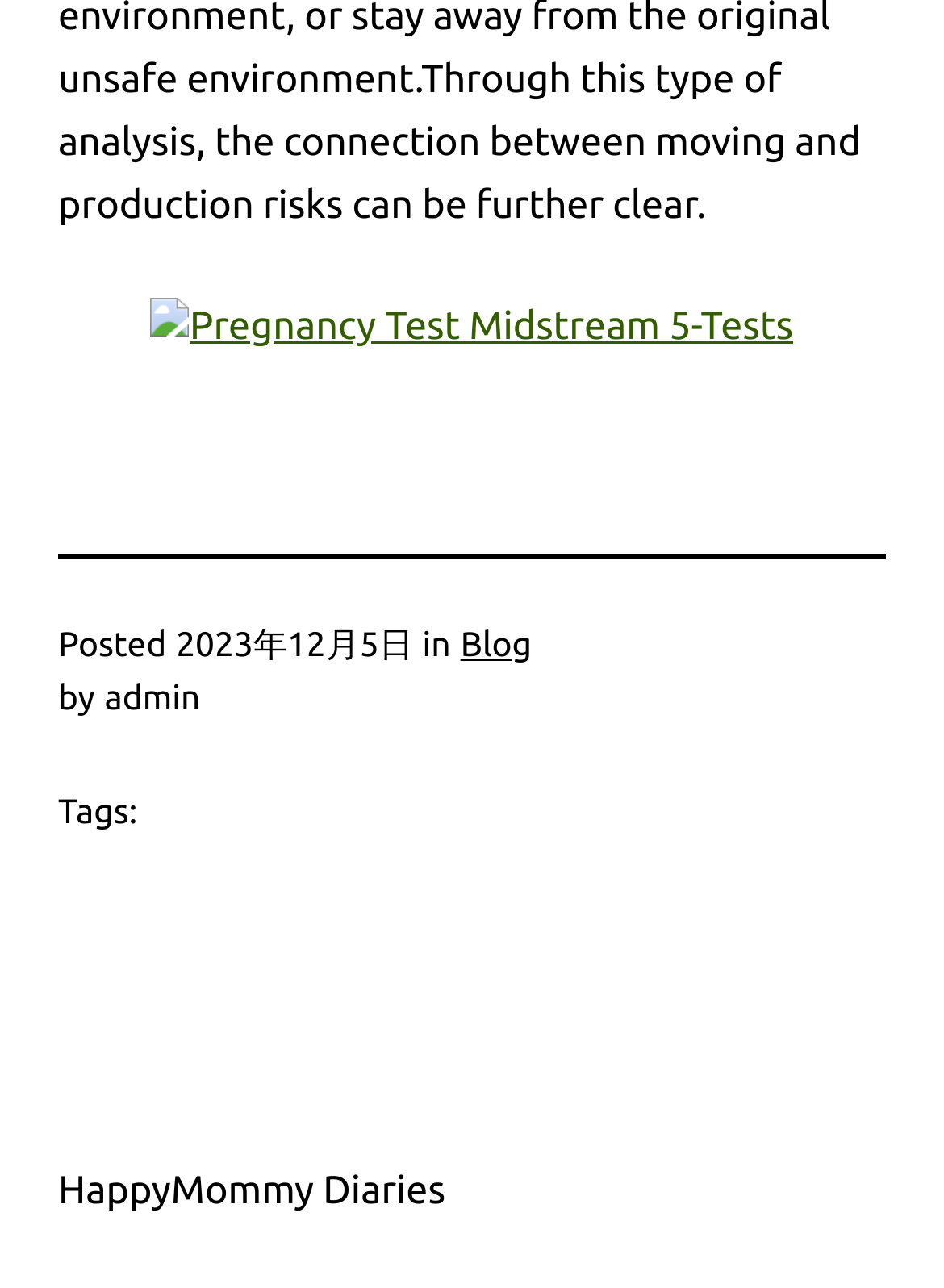Find the bounding box coordinates of the UI element according to this description: "alt="Pregnancy Test Midstream 5-Tests"".

[0.16, 0.236, 0.84, 0.27]